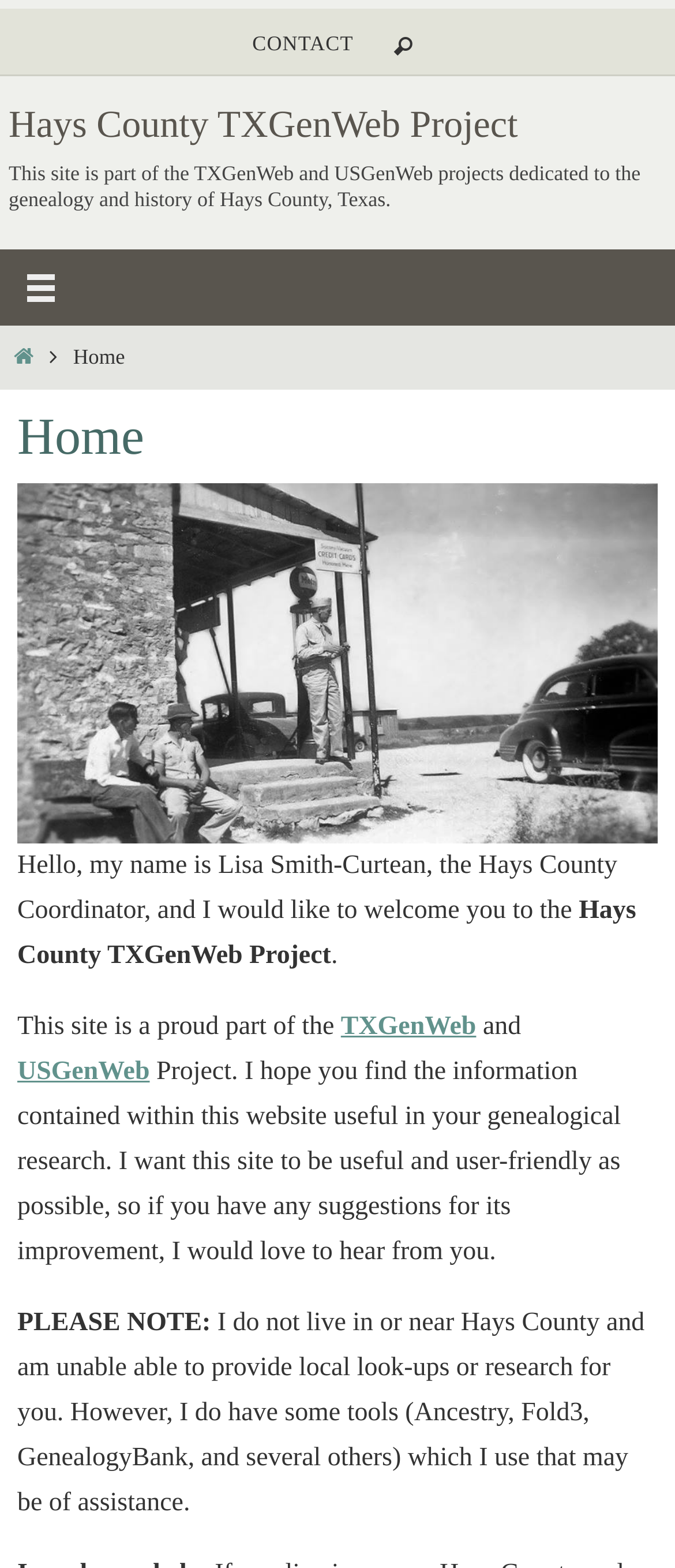Identify and provide the bounding box for the element described by: "parent_node: Hays County TXGenWeb Project".

[0.0, 0.159, 1.0, 0.208]